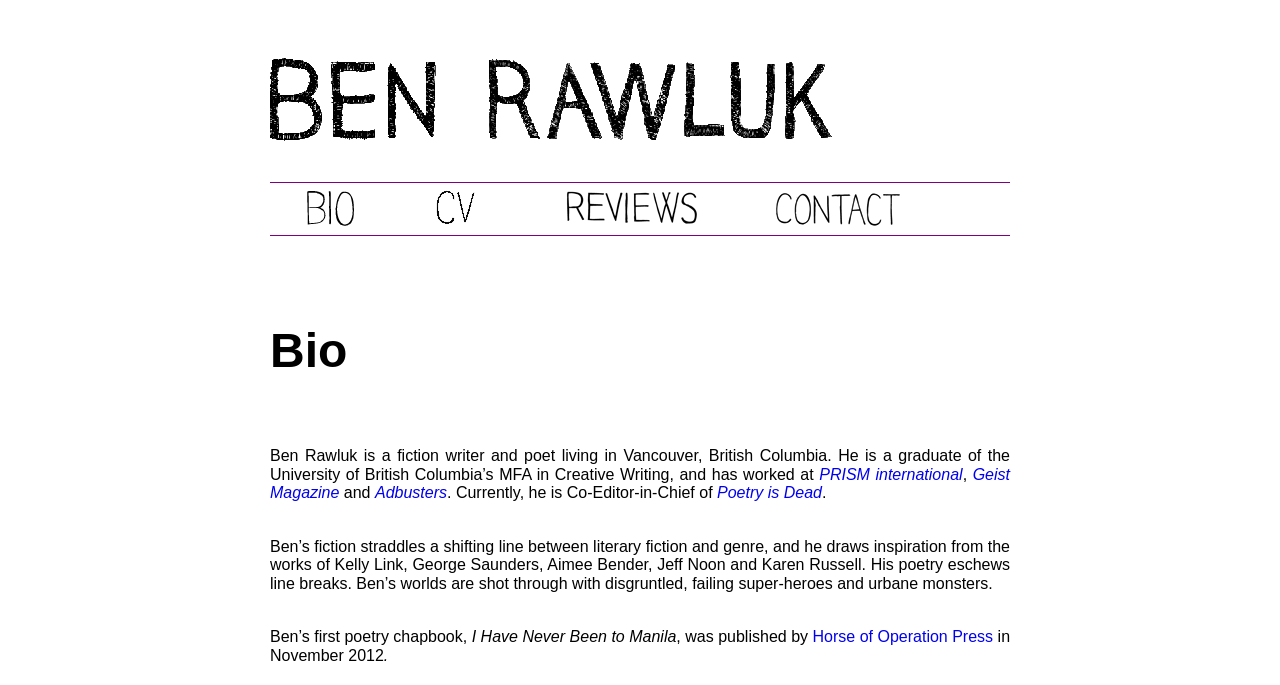Look at the image and give a detailed response to the following question: What is the name of Ben Rawluk's poetry chapbook?

From the webpage content, we can find the sentence 'Ben’s first poetry chapbook, I Have Never Been to Manila, was published by Horse of Operation Press in November 2012.' which indicates that the name of Ben Rawluk's poetry chapbook is 'I Have Never Been to Manila'.